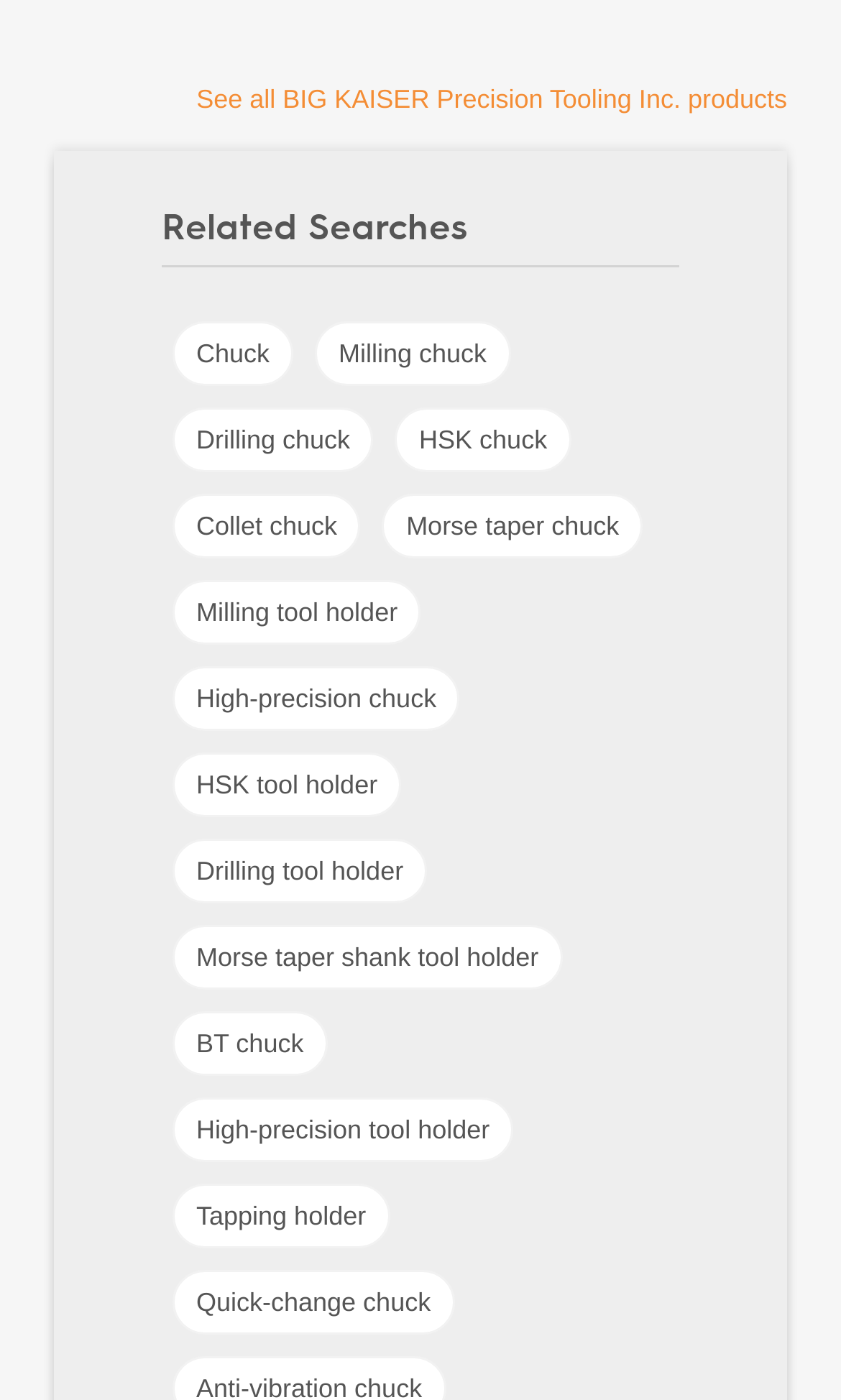Extract the bounding box coordinates of the UI element described by: "Morse taper shank tool holder". The coordinates should include four float numbers ranging from 0 to 1, e.g., [left, top, right, bottom].

[0.205, 0.66, 0.669, 0.706]